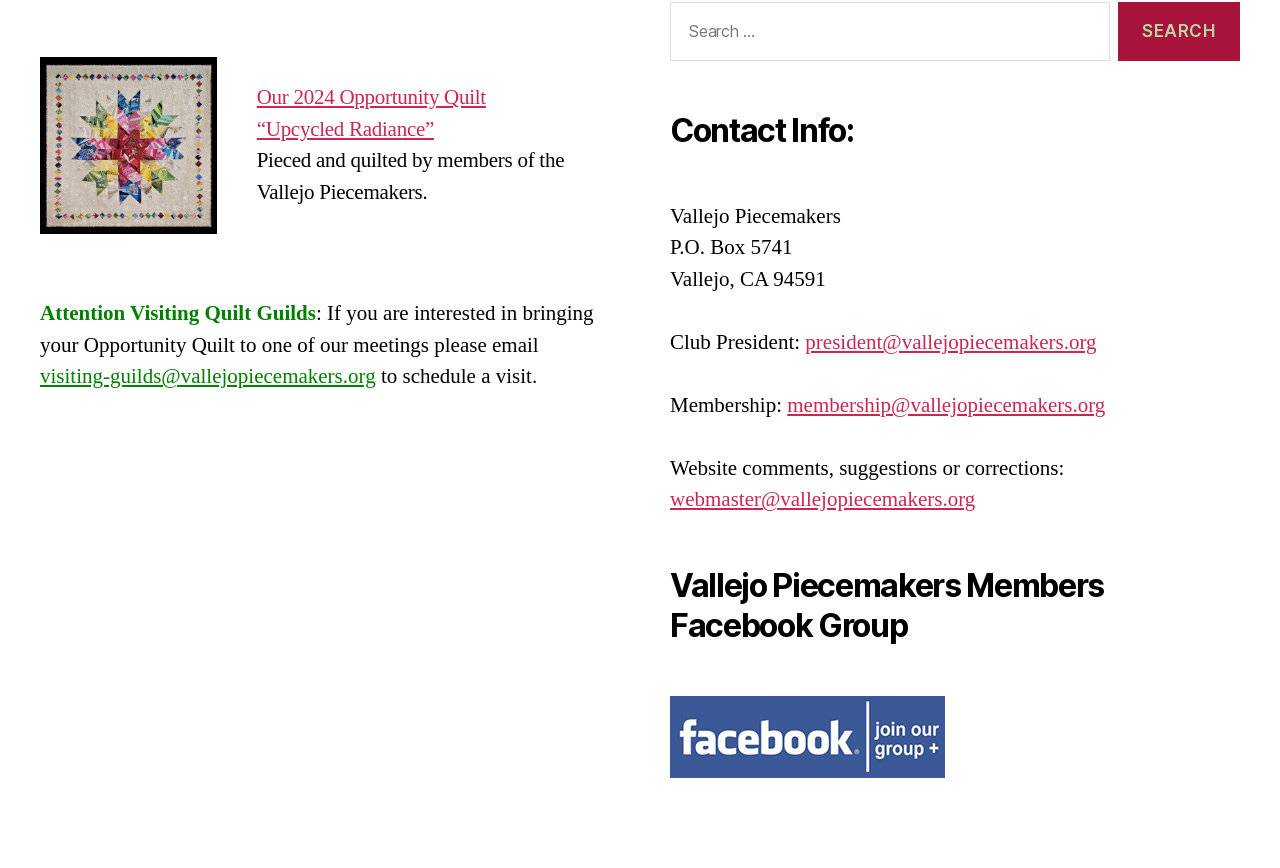Using a single word or phrase, answer the following question: 
What is the name of the Facebook group mentioned on the webpage?

Vallejo Piecemakers Members Facebook Group